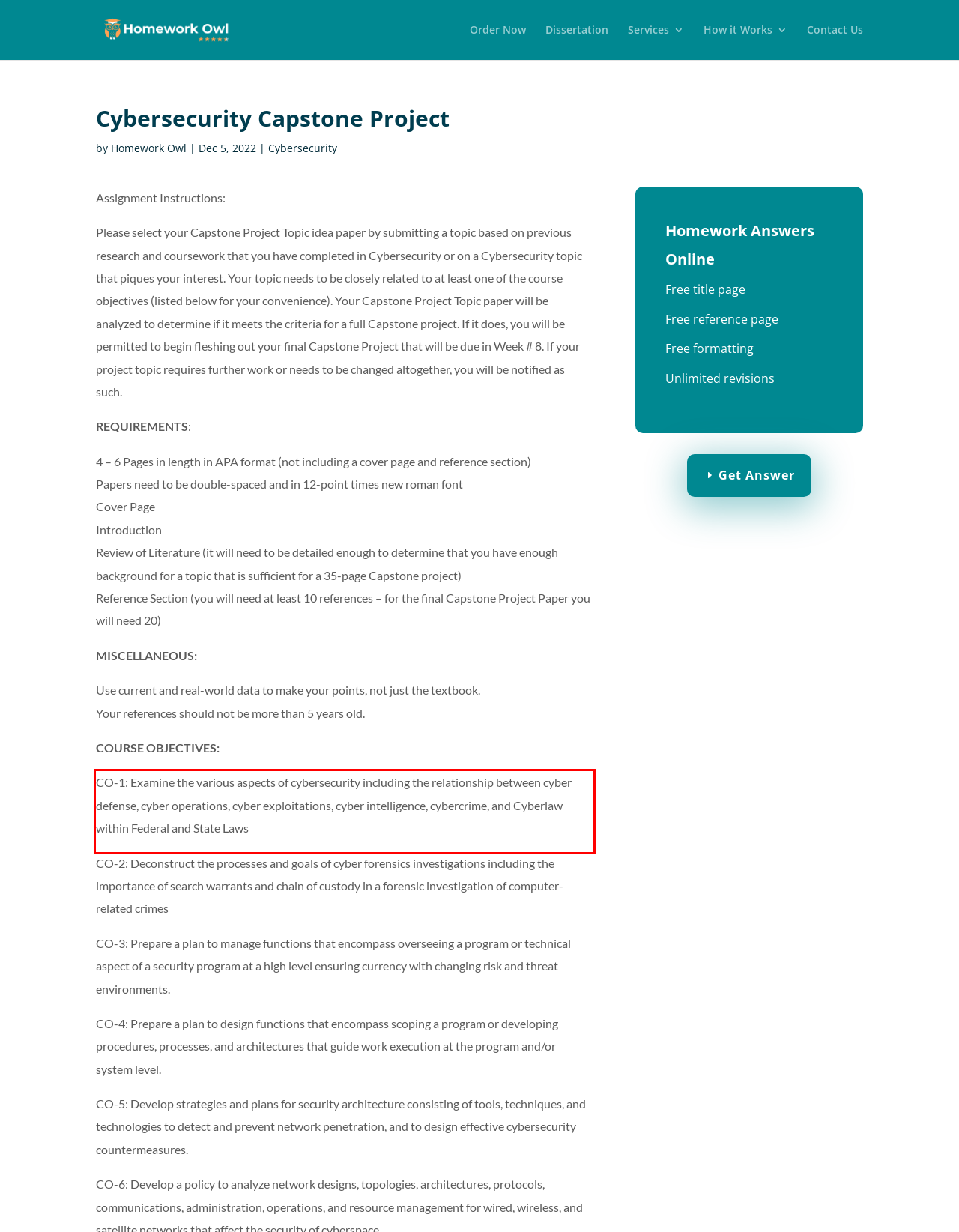Examine the screenshot of the webpage, locate the red bounding box, and generate the text contained within it.

CO-1: Examine the various aspects of cybersecurity including the relationship between cyber defense, cyber operations, cyber exploitations, cyber intelligence, cybercrime, and Cyberlaw within Federal and State Laws